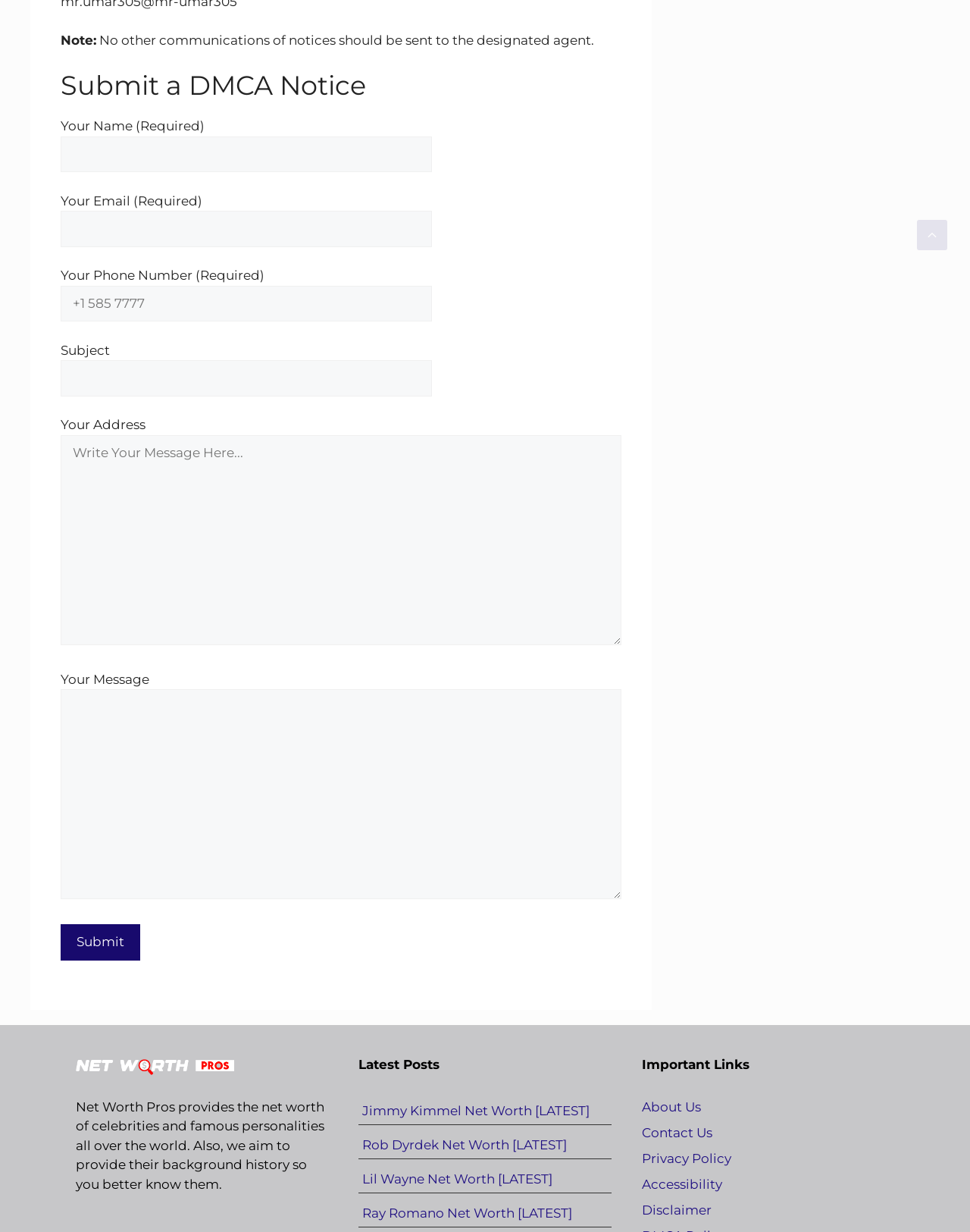Please find the bounding box coordinates of the element that must be clicked to perform the given instruction: "Click the submit button". The coordinates should be four float numbers from 0 to 1, i.e., [left, top, right, bottom].

[0.062, 0.75, 0.145, 0.779]